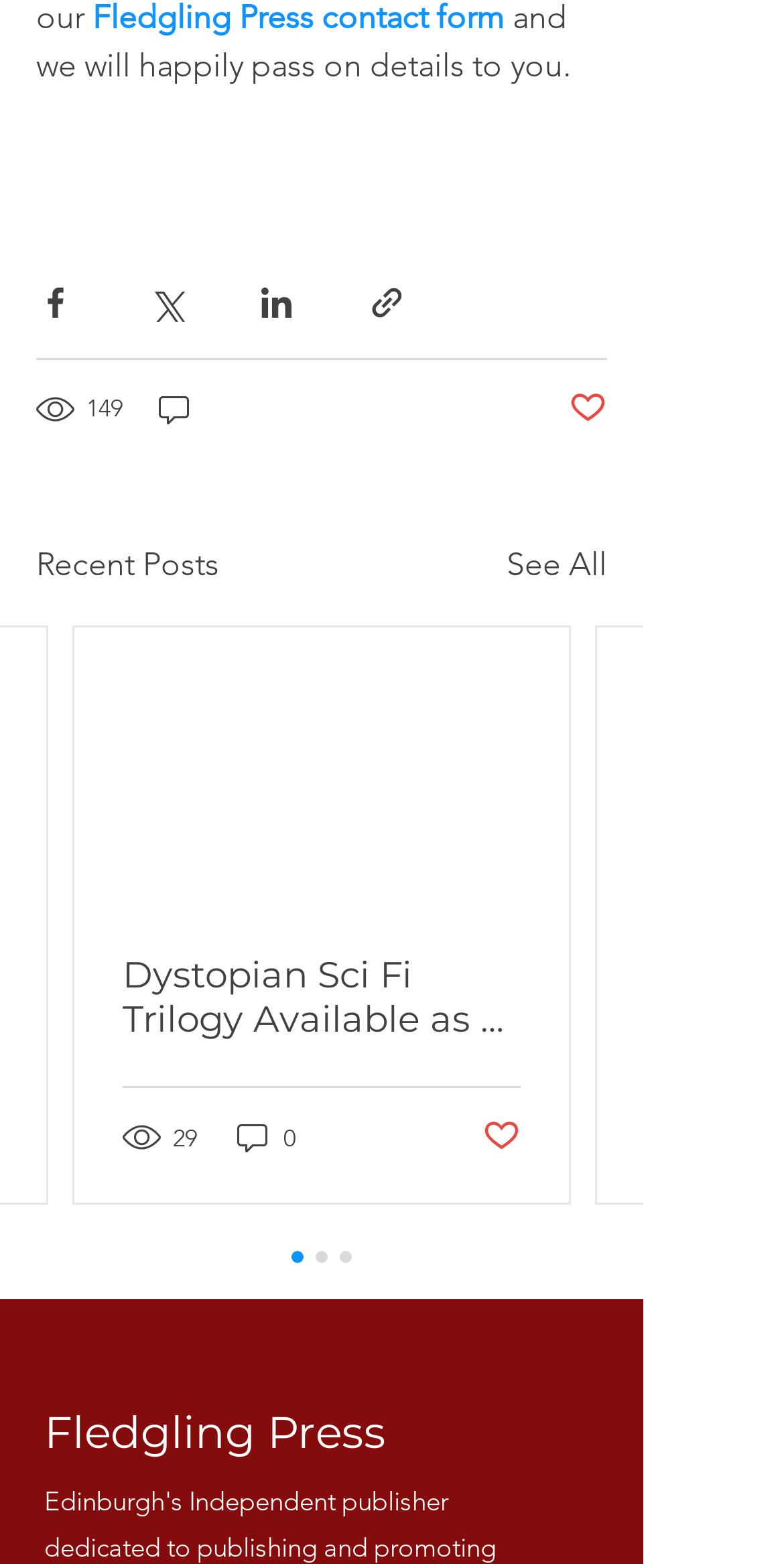Determine the bounding box coordinates of the clickable region to follow the instruction: "Share via Facebook".

[0.046, 0.181, 0.095, 0.205]